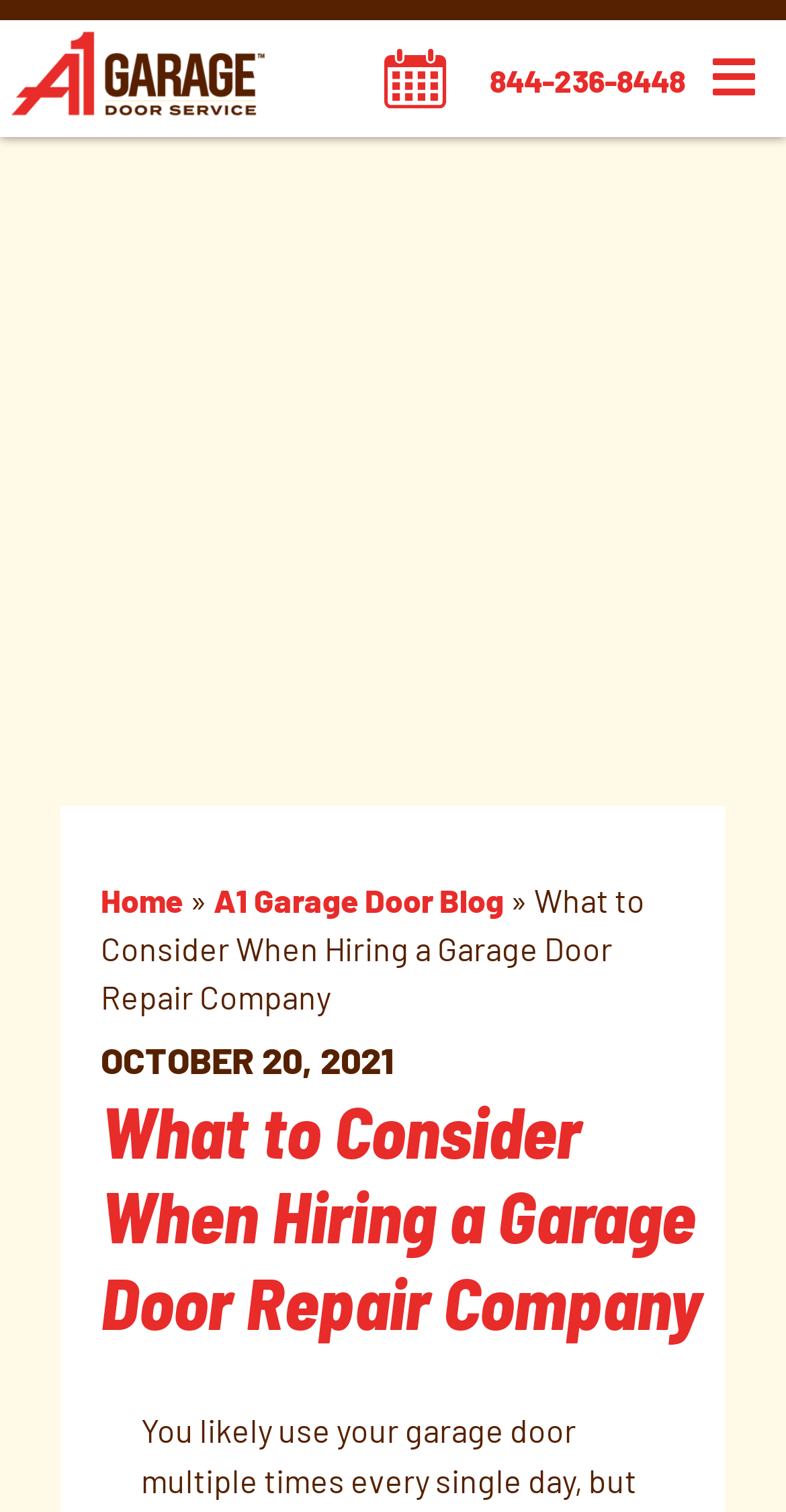Extract the main heading from the webpage content.

What to Consider When Hiring a Garage Door Repair Company